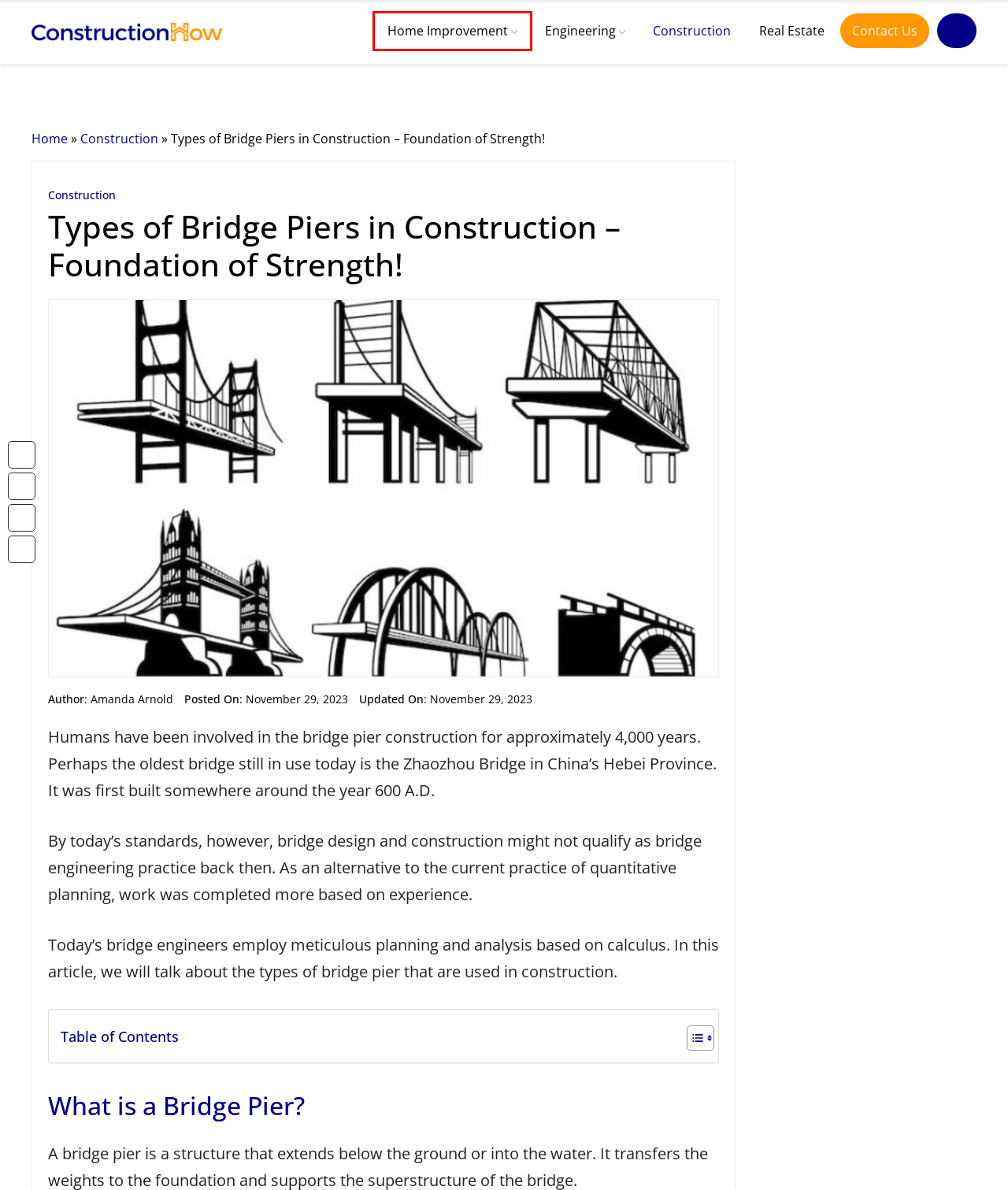You have a screenshot of a webpage with a red rectangle bounding box around an element. Identify the best matching webpage description for the new page that appears after clicking the element in the bounding box. The descriptions are:
A. Engineering - Construction How
B. ConstructionHow - Build, Renovate, Upgrade
C. Construction - Construction How
D. Amanda Arnold - Construction How
E. Contact Us - Construction How
F. Home Improvement - Construction How
G. Real Estate - Construction How
H. The Uses of Time Lapse Photography in Construction - Construction How

F